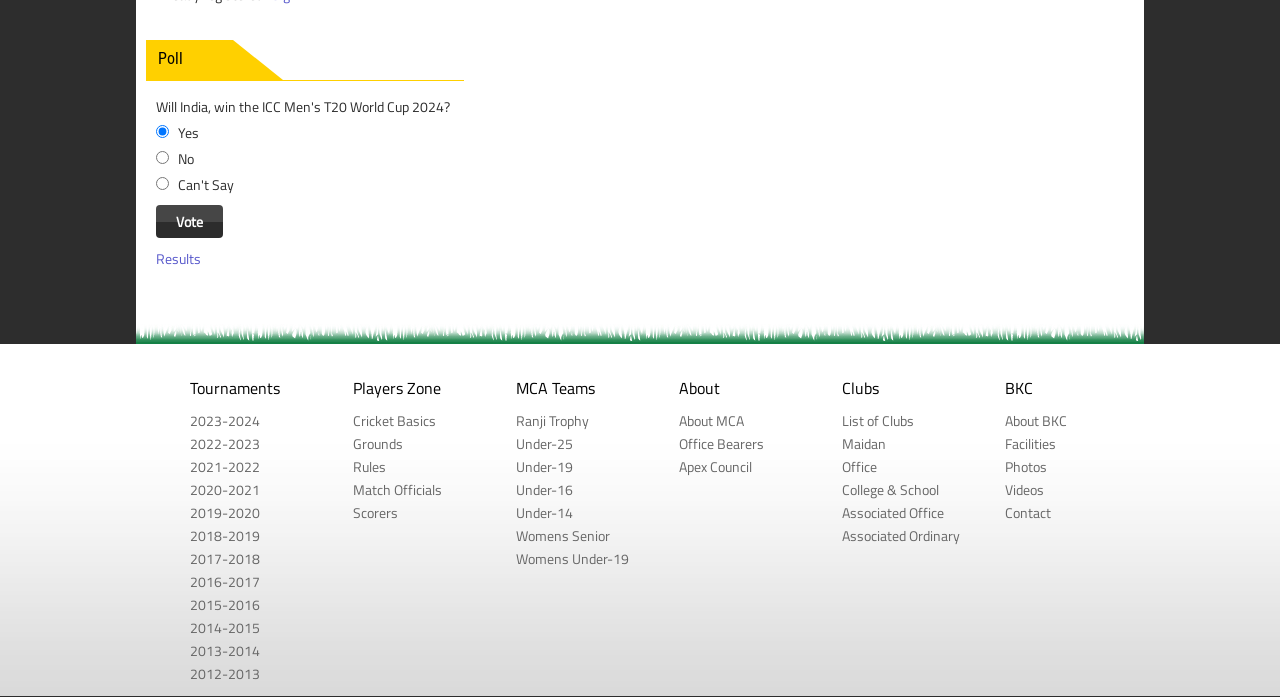What is the current poll about?
Using the screenshot, give a one-word or short phrase answer.

Unknown